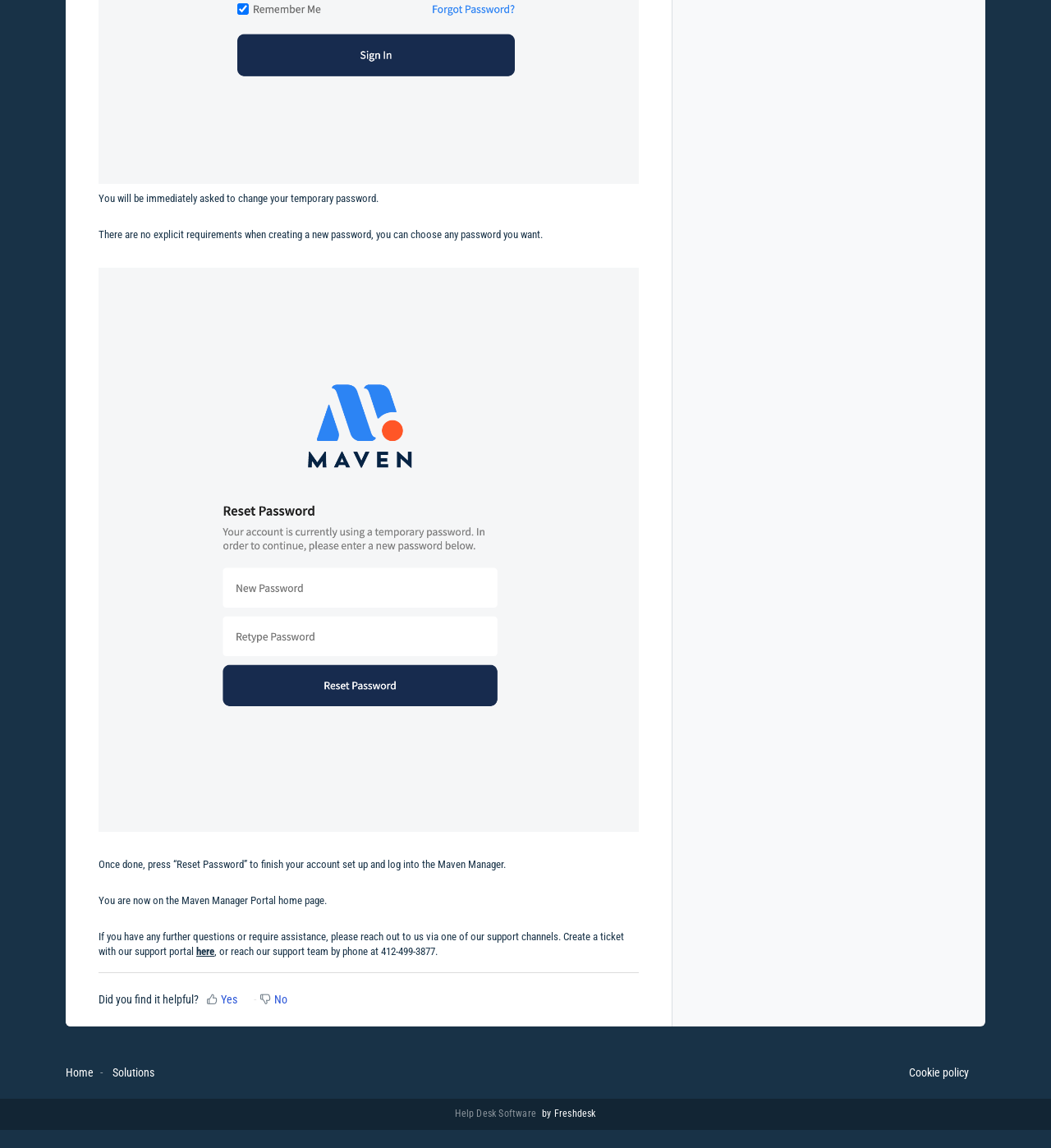Give a succinct answer to this question in a single word or phrase: 
What is the user currently viewing?

Maven Manager Portal home page